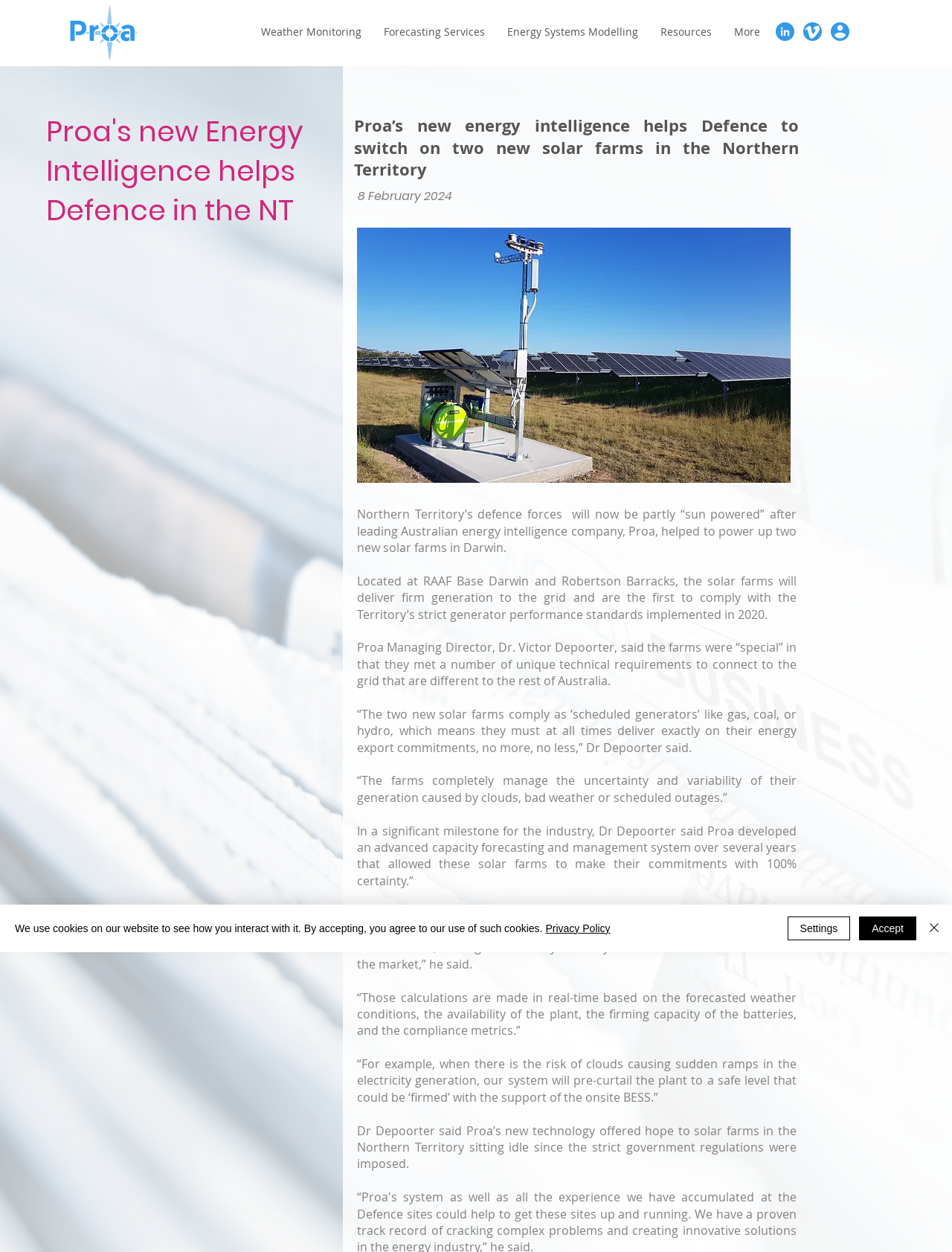Provide the bounding box coordinates for the UI element that is described as: "Energy Systems Modelling".

[0.521, 0.011, 0.682, 0.04]